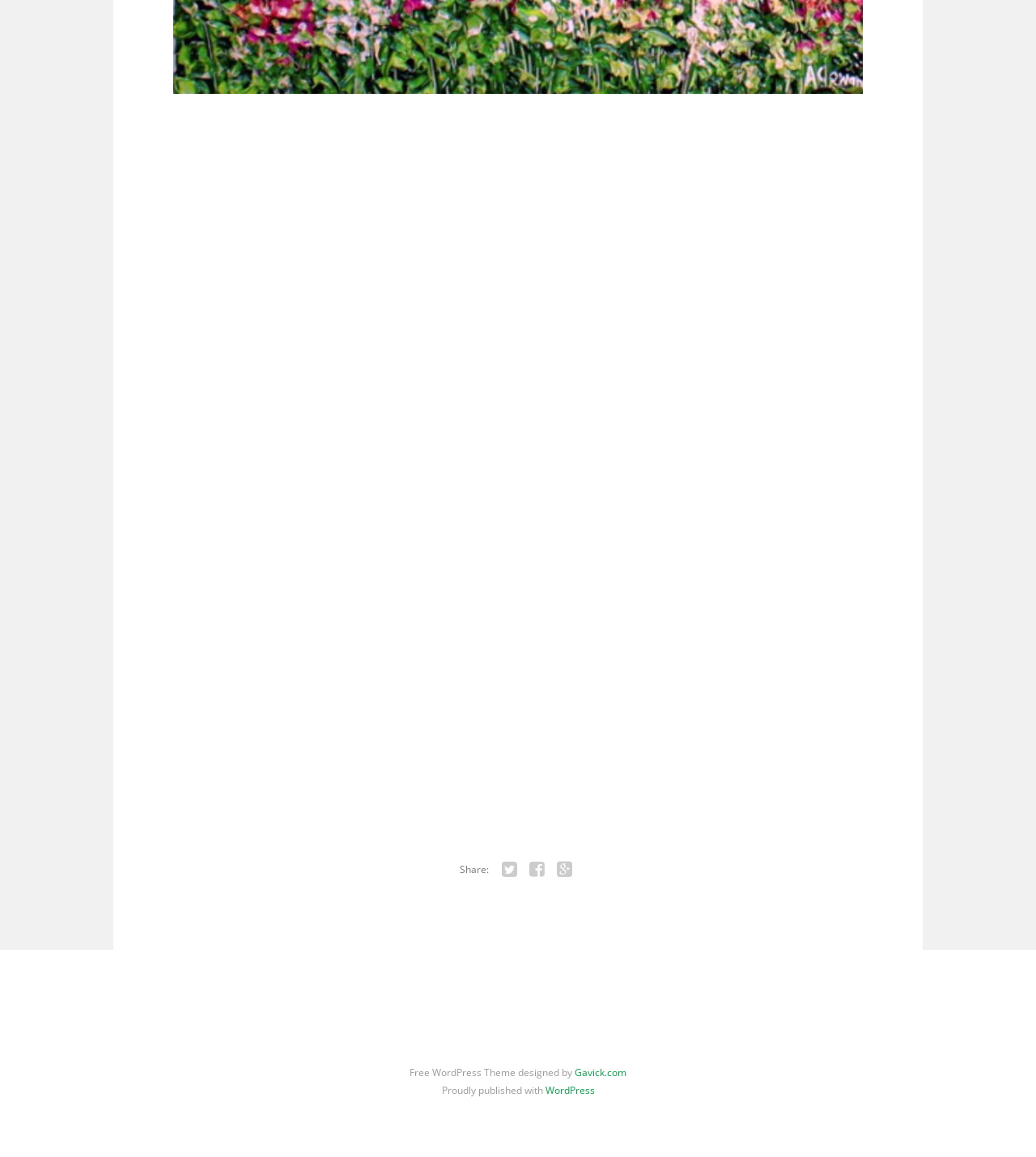Determine the bounding box coordinates for the region that must be clicked to execute the following instruction: "View 2017 Curator’s Welcome".

[0.628, 0.869, 0.645, 0.892]